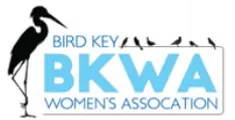Generate a detailed narrative of the image.

The image features the logo of the Bird Key Women's Association (BKWA), prominently displaying the name "BKWA" in bold, light blue letters. The design includes an elegant silhouette of a heron on the left, symbolizing grace and connection to nature, complemented by a row of small birds perched above the text. This logo reflects the association's focus on community, nature, and female empowerment, aligning with their purpose as expressed in the organization's communications. The design conveys a welcoming and friendly atmosphere, inviting new members to join and engage with their initiatives.